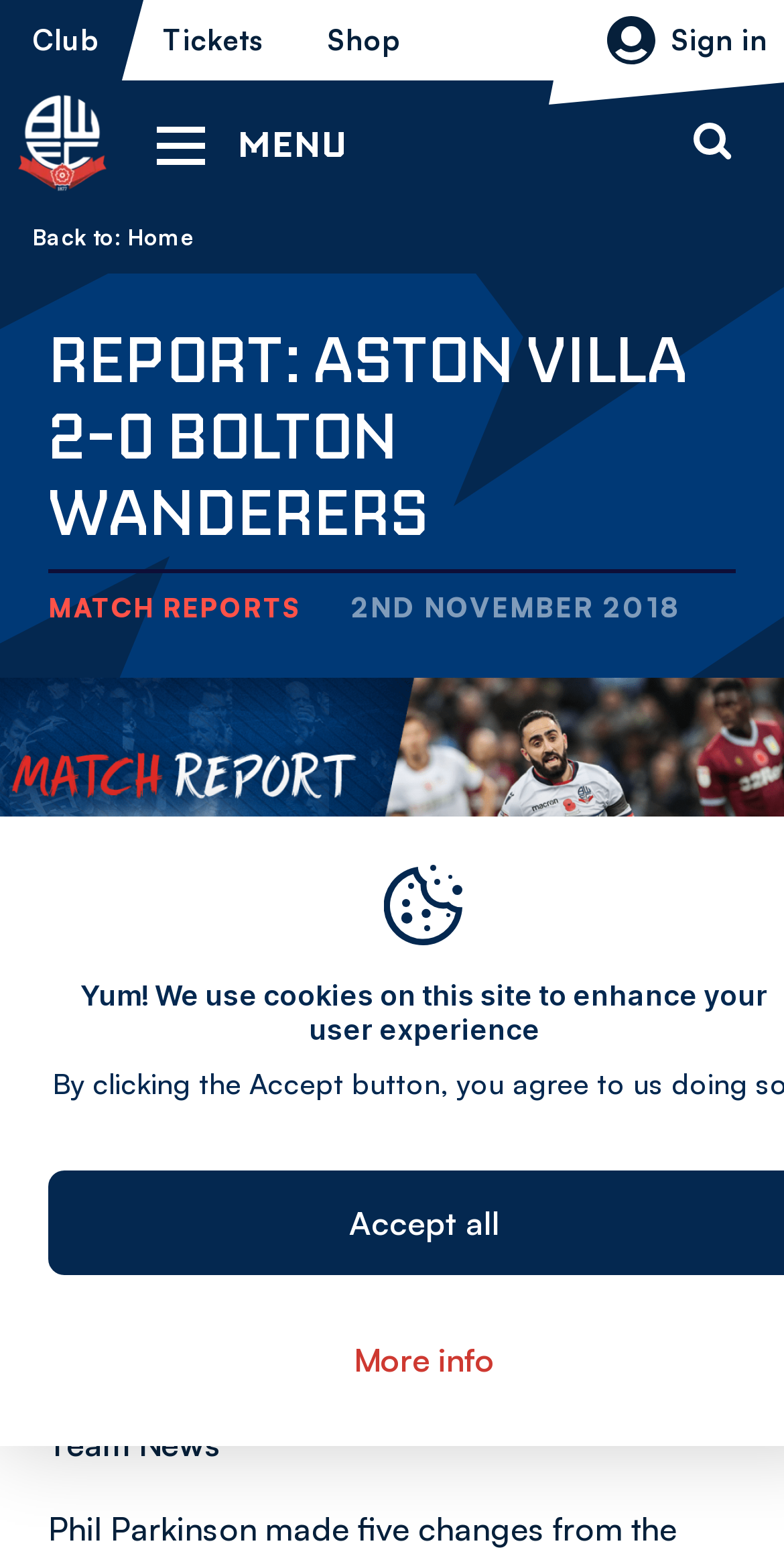Examine the image carefully and respond to the question with a detailed answer: 
What is the championship mentioned in the article?

The text 'Bolton Wanderers fell to a 2-0 defeat against Aston Villa in the Sky Bet Championship...' is located in the main content area of the webpage, indicating that the championship mentioned is the Sky Bet Championship.